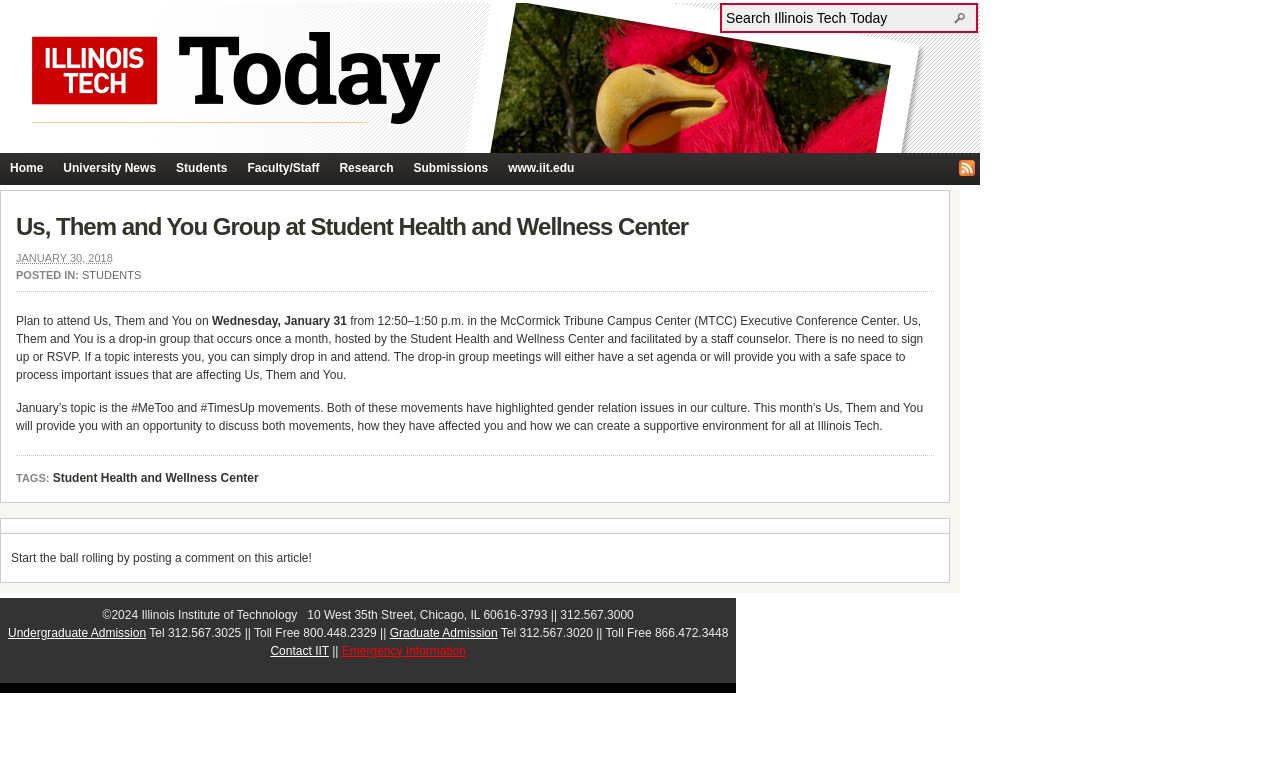Who facilitates the Us, Them and You group? Analyze the screenshot and reply with just one word or a short phrase.

A staff counselor